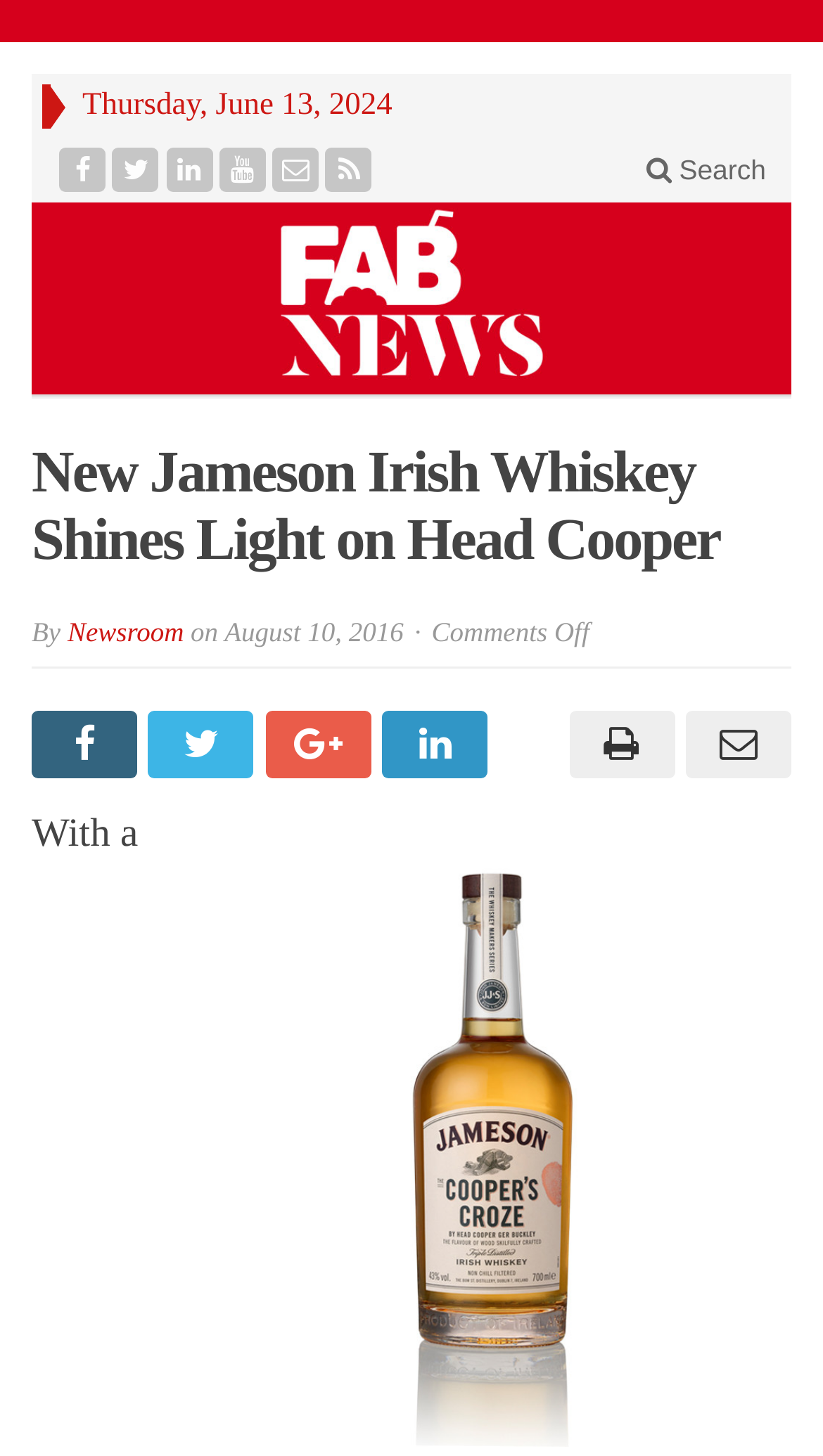Please specify the bounding box coordinates of the area that should be clicked to accomplish the following instruction: "Visit FAB News homepage". The coordinates should consist of four float numbers between 0 and 1, i.e., [left, top, right, bottom].

[0.038, 0.139, 0.962, 0.271]